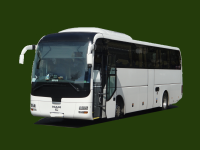What regions are mentioned as potential destinations for motorcoach rentals?
Answer the question with a thorough and detailed explanation.

The caption references 'regions such as Pisa and Tuscany' as potential destinations for motorcoach rentals, implying that these areas are popular or suitable for this type of transportation.